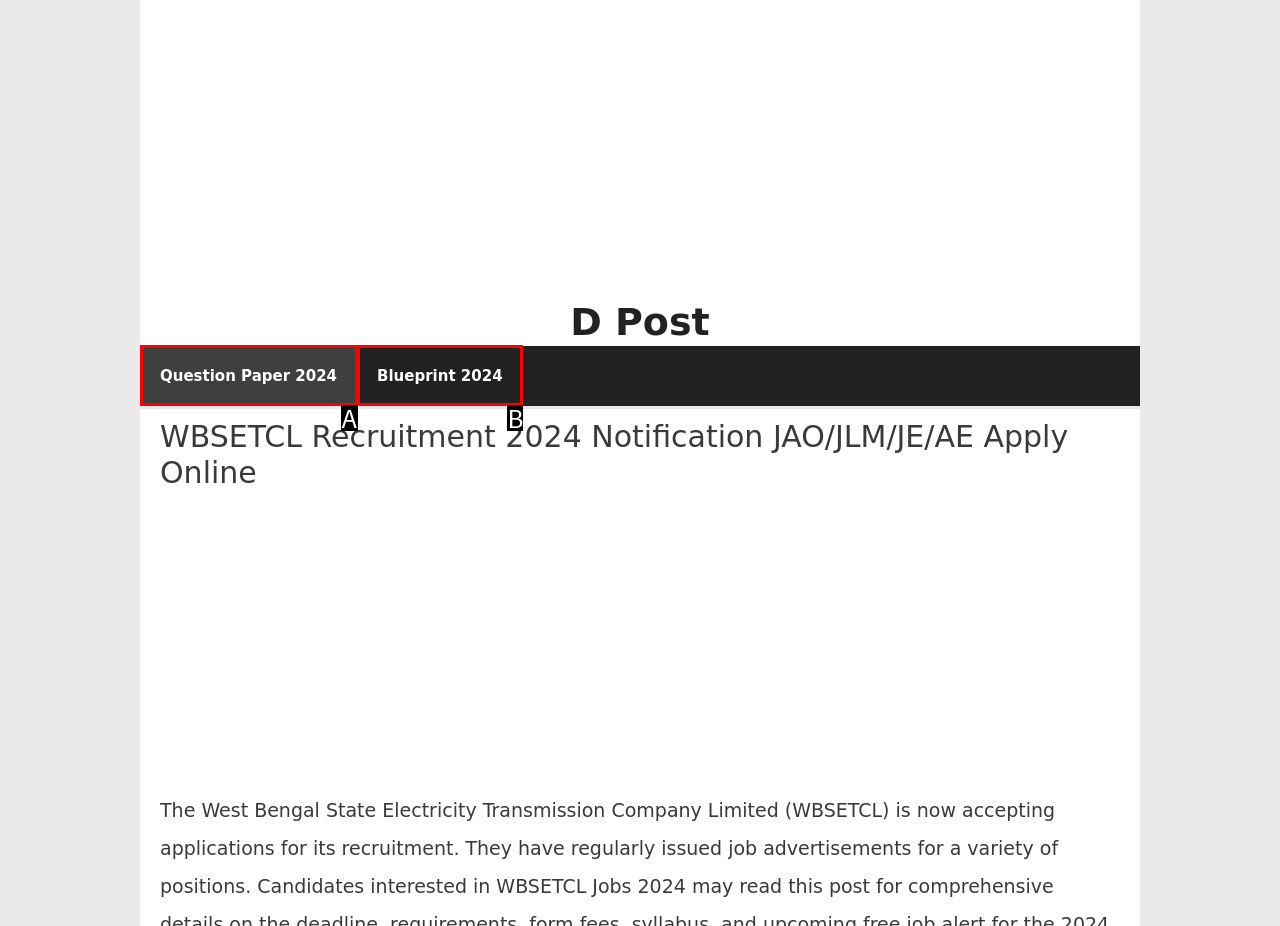Determine the HTML element that best matches this description: Question Paper 2024 from the given choices. Respond with the corresponding letter.

A